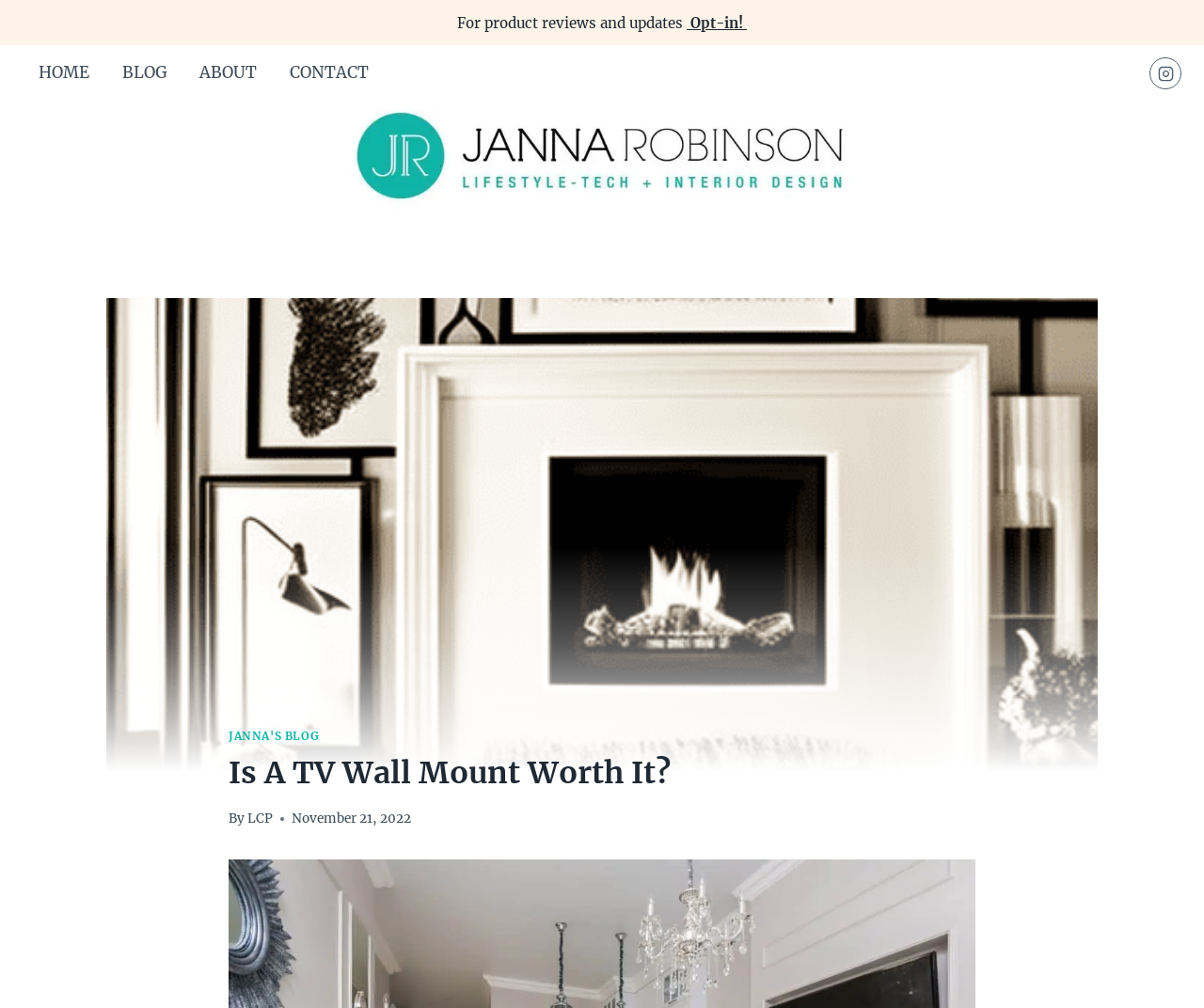Please identify the bounding box coordinates of where to click in order to follow the instruction: "Visit the FAQ page".

None